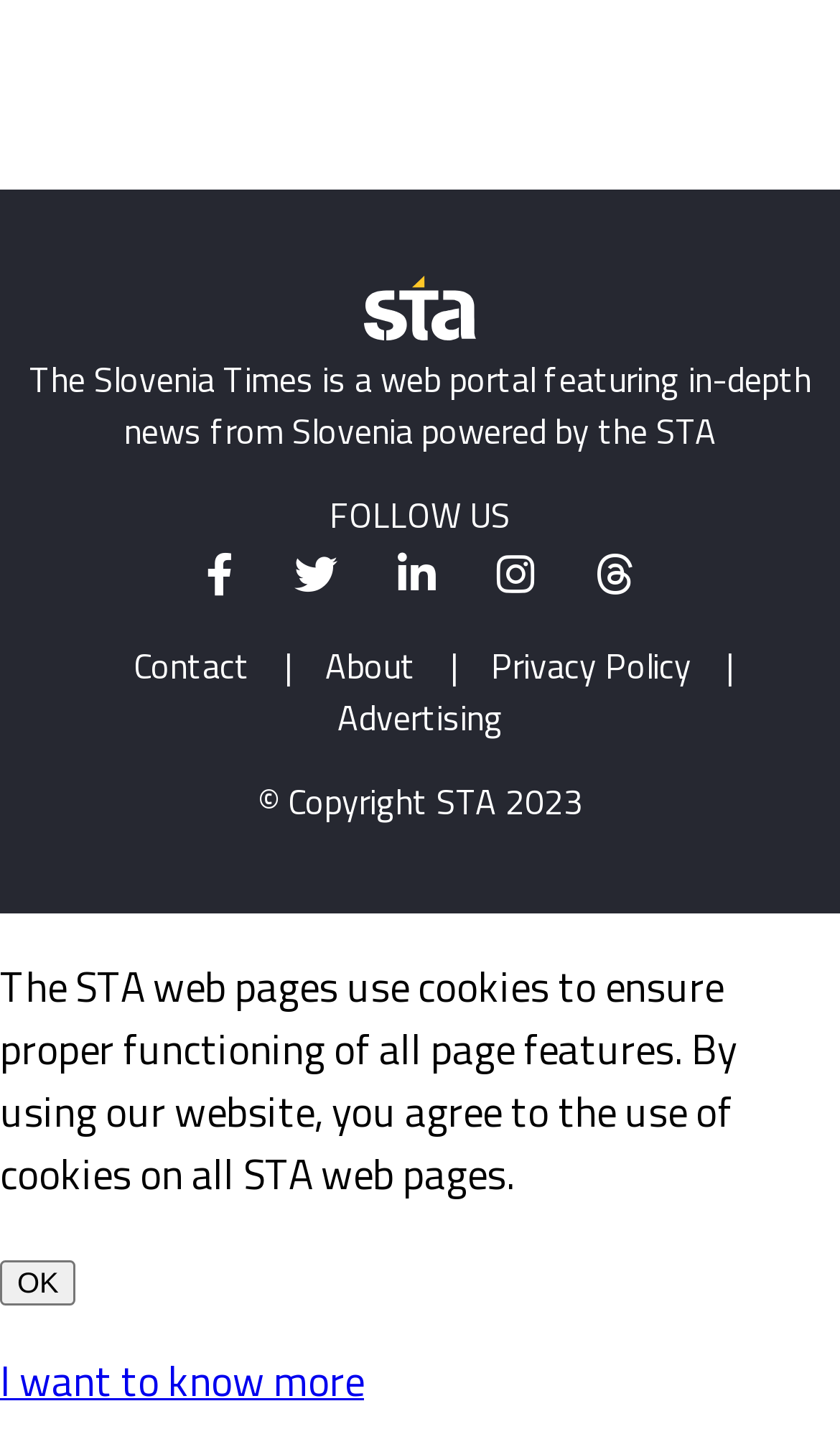Given the webpage screenshot and the description, determine the bounding box coordinates (top-left x, top-left y, bottom-right x, bottom-right y) that define the location of the UI element matching this description: October 2, 2022

None